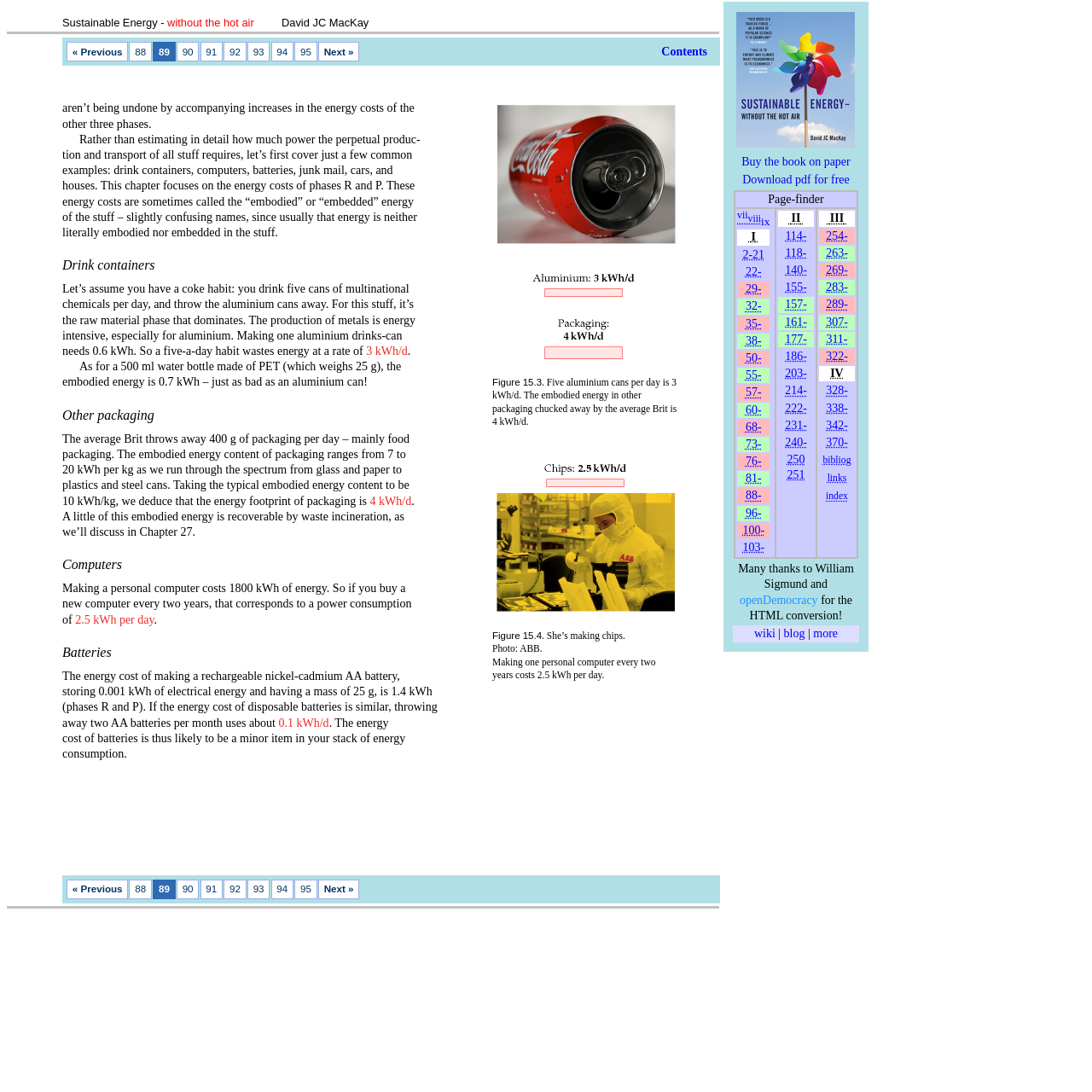Please locate the bounding box coordinates of the element that needs to be clicked to achieve the following instruction: "buy the book on paper". The coordinates should be four float numbers between 0 and 1, i.e., [left, top, right, bottom].

[0.679, 0.142, 0.779, 0.154]